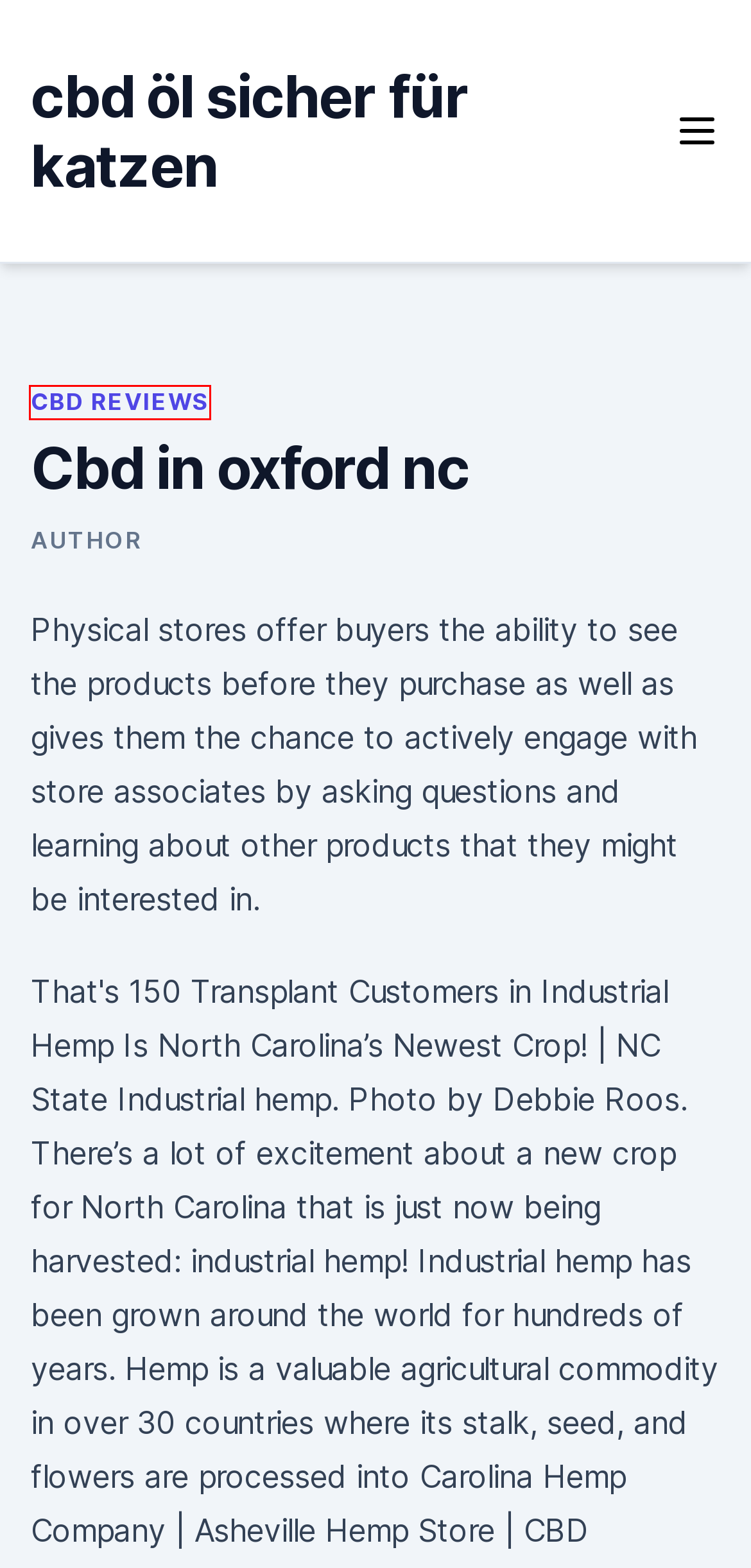With the provided webpage screenshot containing a red bounding box around a UI element, determine which description best matches the new webpage that appears after clicking the selected element. The choices are:
A. cbd öl sicher für katzen - cbdtincturesesfhe.netlify.app
B. Kannst du hoch raus von cbd
C. Cbd hanfblumenproben
D. Cbd raw 3
E. Verkauf von cbd-blumen in texas
F. Hochwertiger hanfsamen en español
G. CBD Reviews
H. Cbd verarbeitungsanlagen zu verkaufen

G